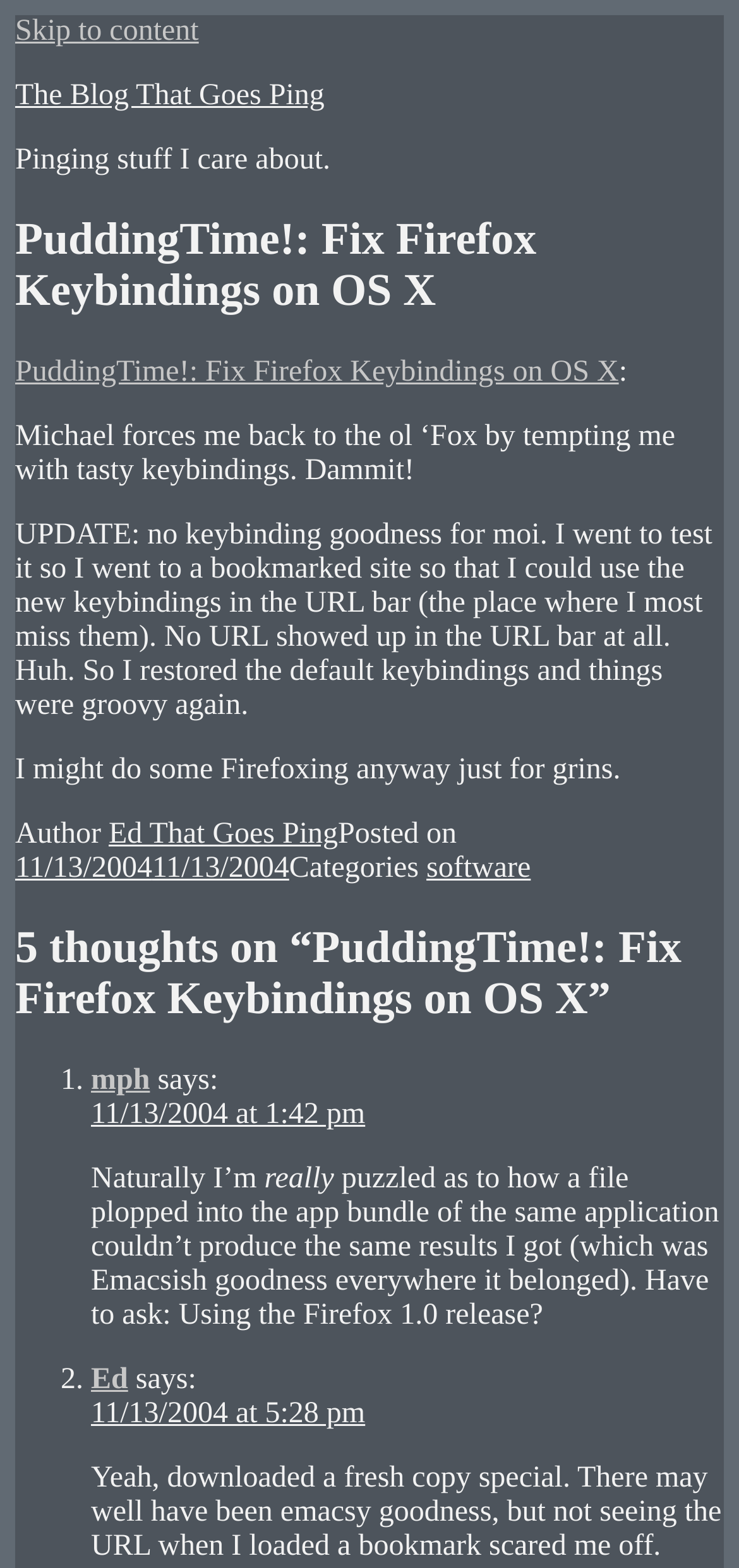What is the date of the article?
Your answer should be a single word or phrase derived from the screenshot.

11/13/2004